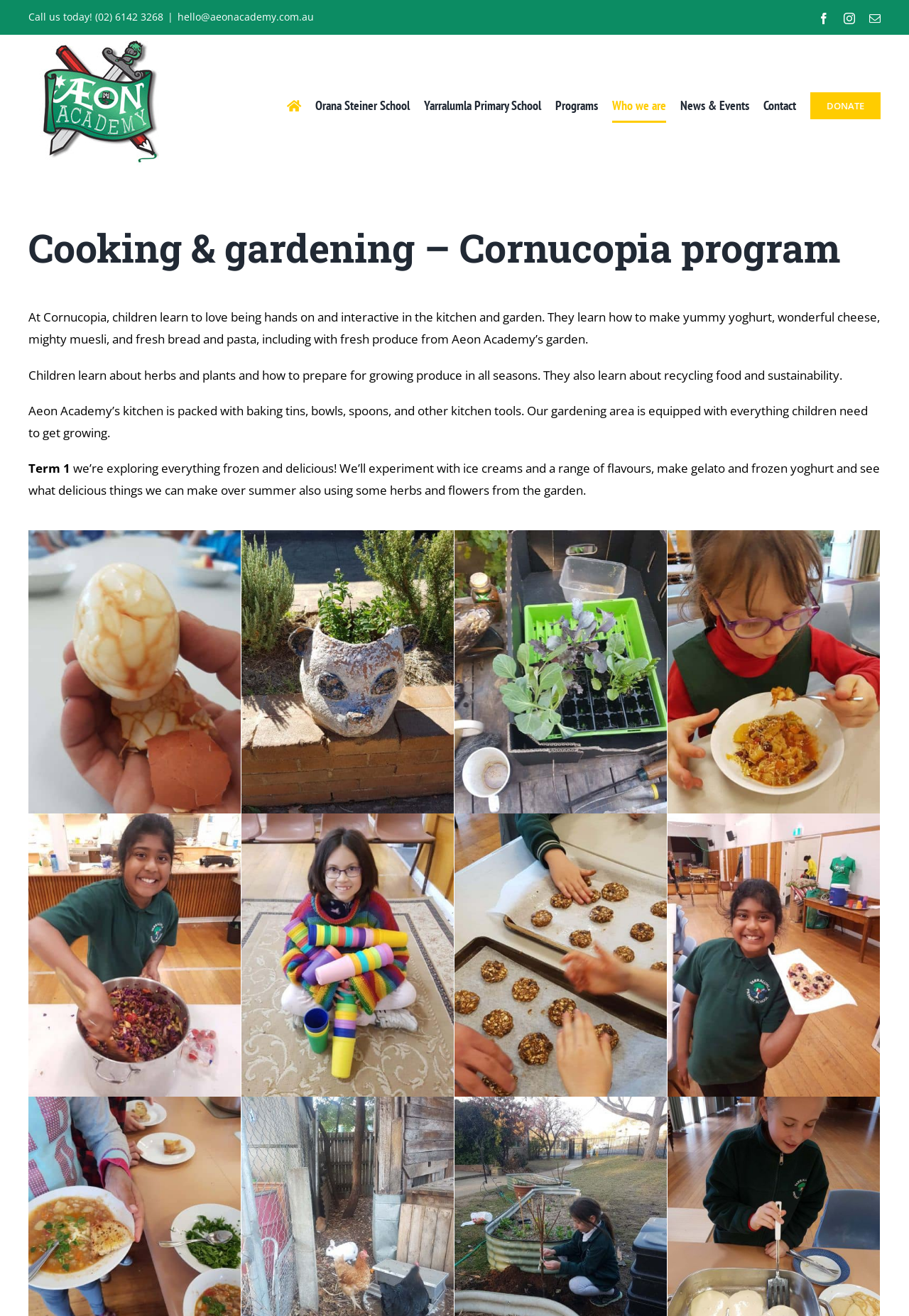Give a one-word or one-phrase response to the question:
How many images are displayed on the webpage?

9